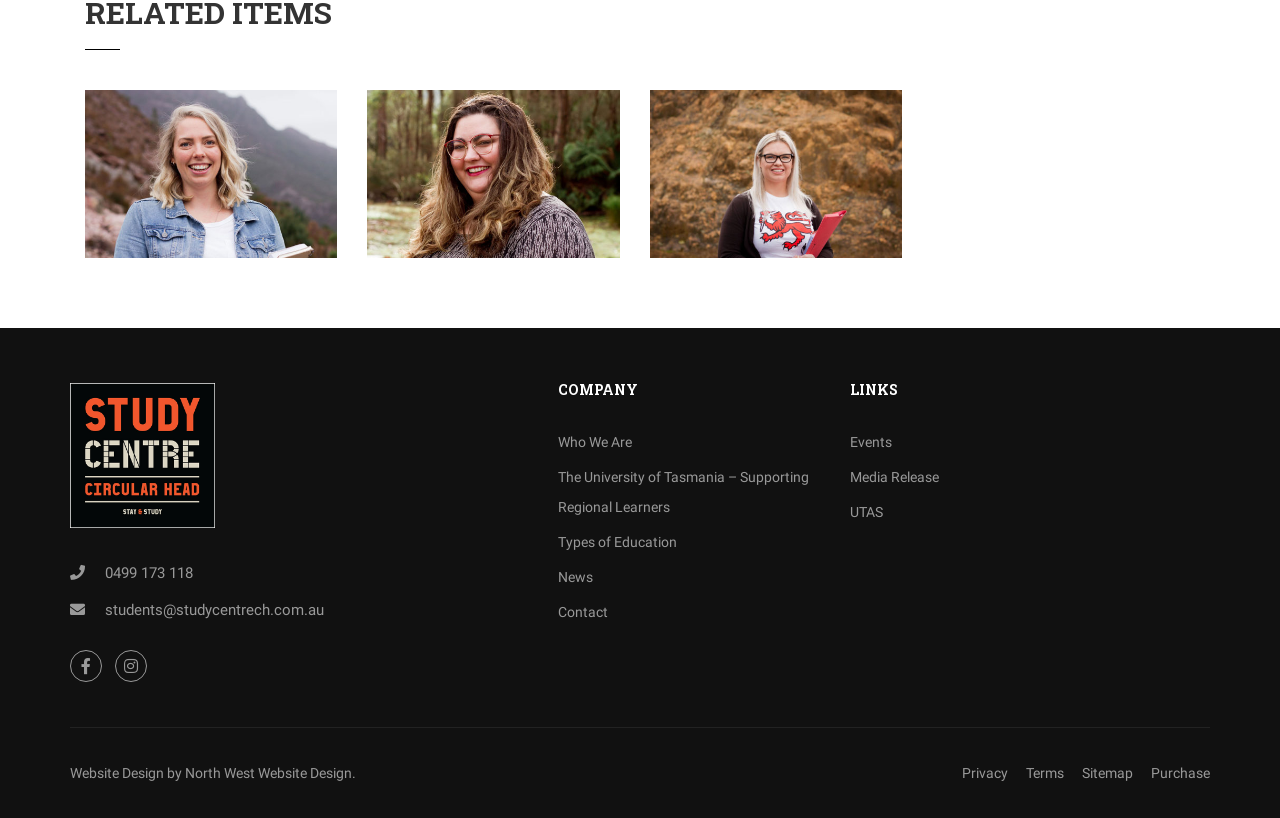What is the contact information provided in the webpage?
Could you give a comprehensive explanation in response to this question?

The contact information provided in the webpage includes a phone number '0499 173 118' and an email address 'students@studycentrech.com.au'.